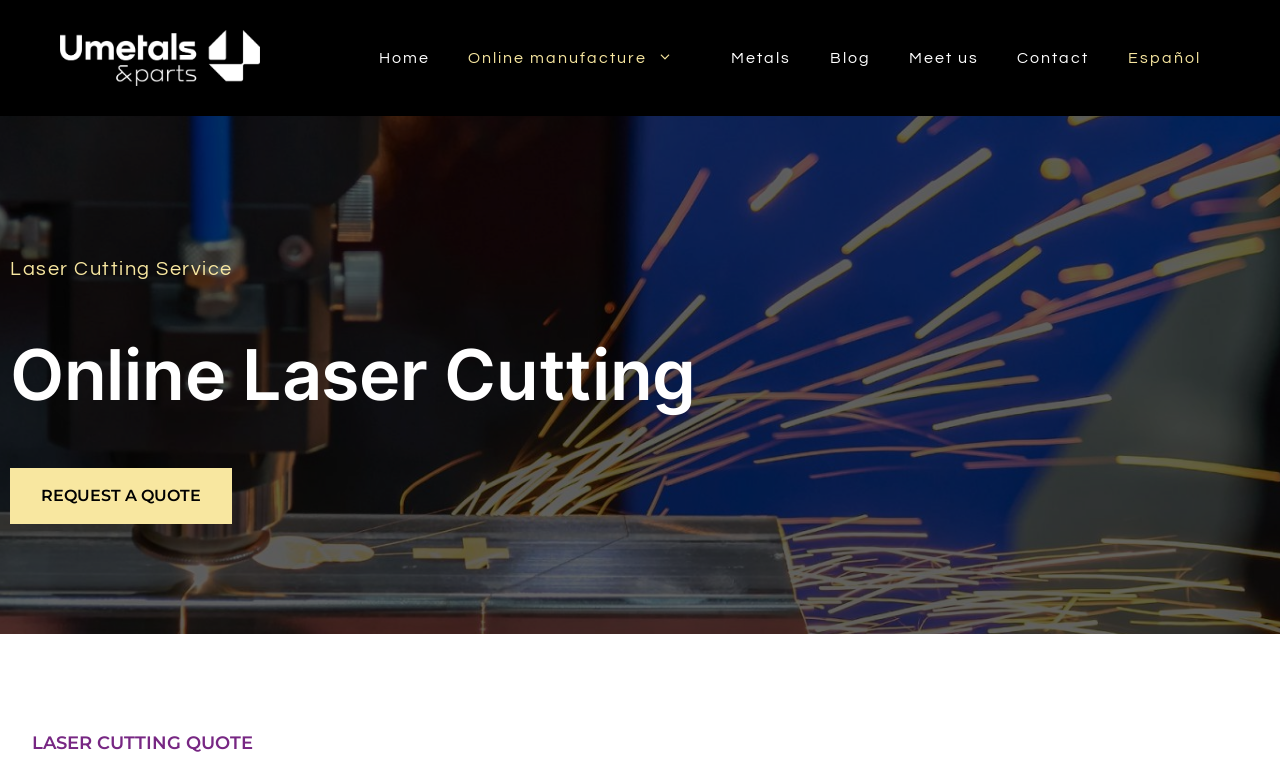Elaborate on the different components and information displayed on the webpage.

The webpage is about UMETALS&PARTS, a service that offers online production of laser cut and/or bent sheet metal parts. At the top of the page, there is a banner that spans the entire width, containing a link to the website's homepage with the company's logo, an image with the text "Umetals & Parts". Below the banner, there is a primary navigation menu with seven links: "Home", "Online manufacture", "Metals", "Blog", "Meet us", "Contact", and "Español", which are evenly spaced and aligned horizontally.

The main content of the page is divided into three sections. The first section has a heading "Laser Cutting Service" and takes up most of the page's width. The second section has a heading "Online Laser Cutting" and is positioned below the first section. There is a call-to-action link "REQUEST A QUOTE" located below the second section, which is aligned to the left.

At the bottom of the page, there is a third section with a heading "LASER CUTTING QUOTE", which spans about half of the page's width. Overall, the webpage has a simple and organized layout, with clear headings and concise text.